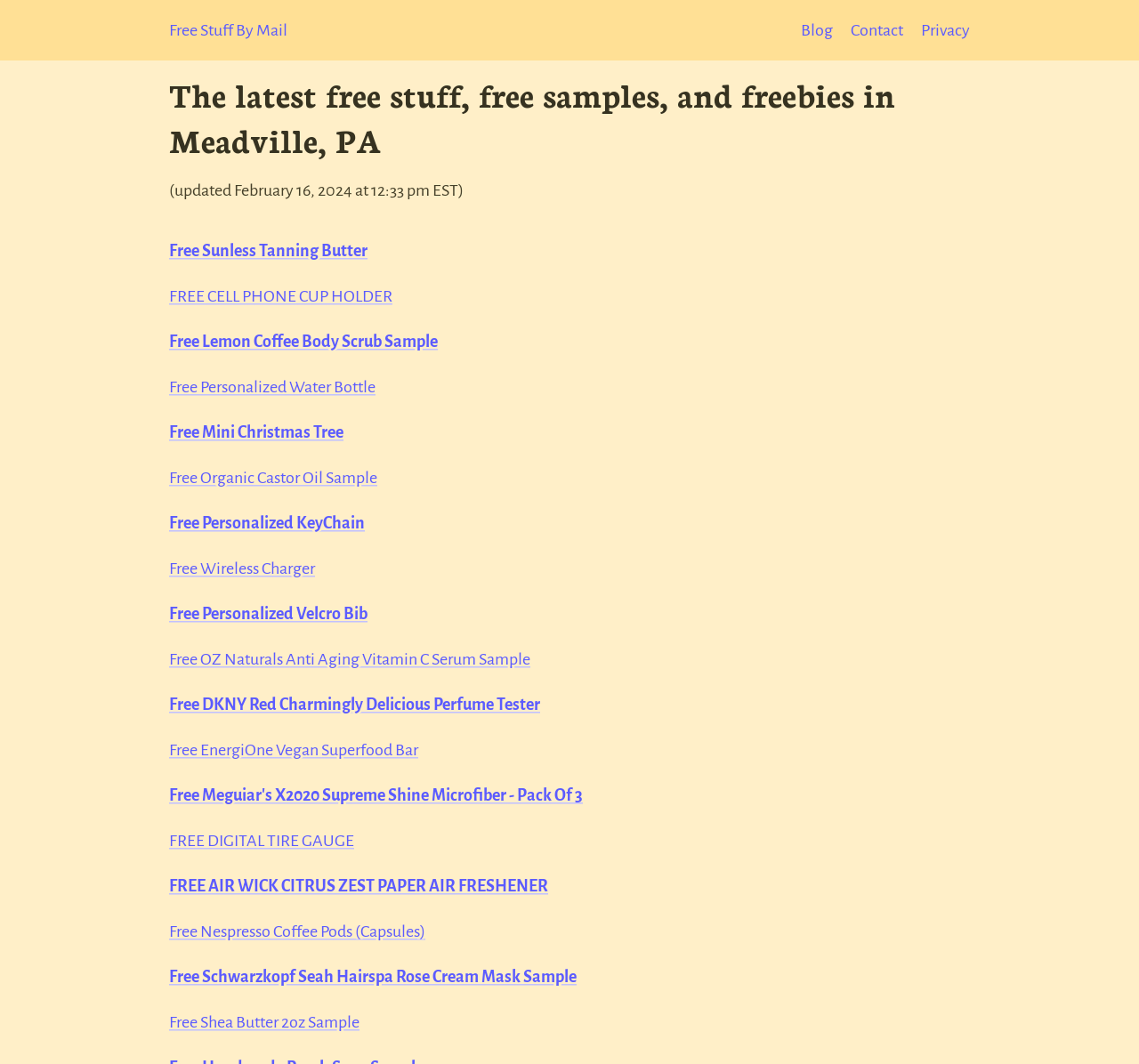Please find the bounding box coordinates for the clickable element needed to perform this instruction: "Check Press Releases".

None